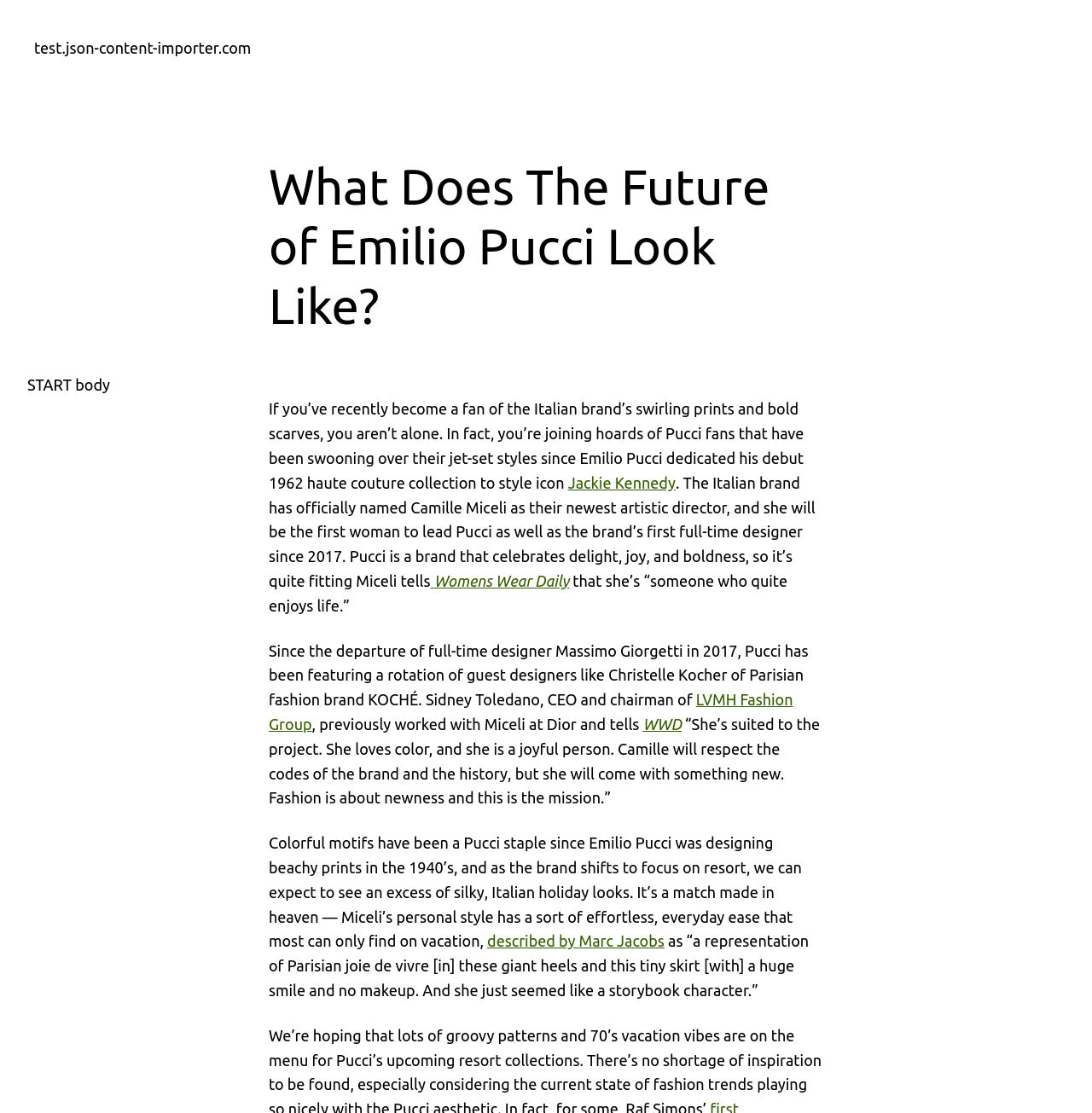Who is the new artistic director of Emilio Pucci?
Answer with a single word or short phrase according to what you see in the image.

Camille Miceli